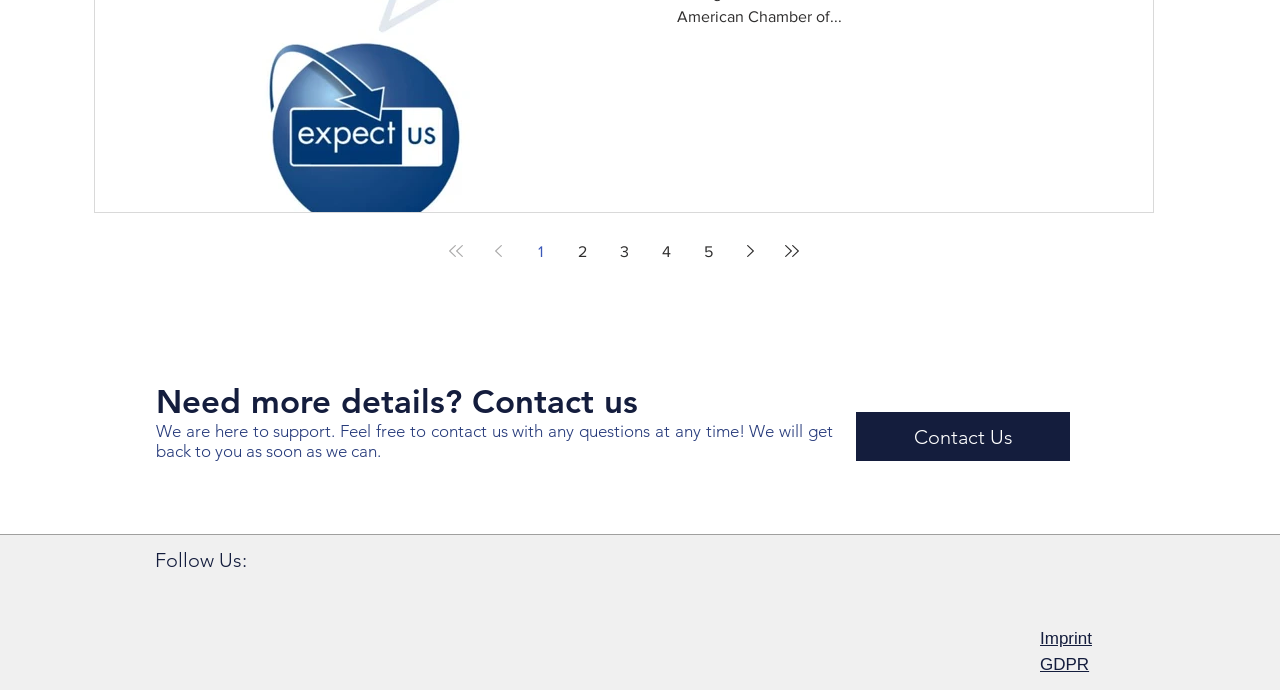Specify the bounding box coordinates of the area to click in order to execute this command: 'go to page 2'. The coordinates should consist of four float numbers ranging from 0 to 1, and should be formatted as [left, top, right, bottom].

[0.441, 0.338, 0.469, 0.39]